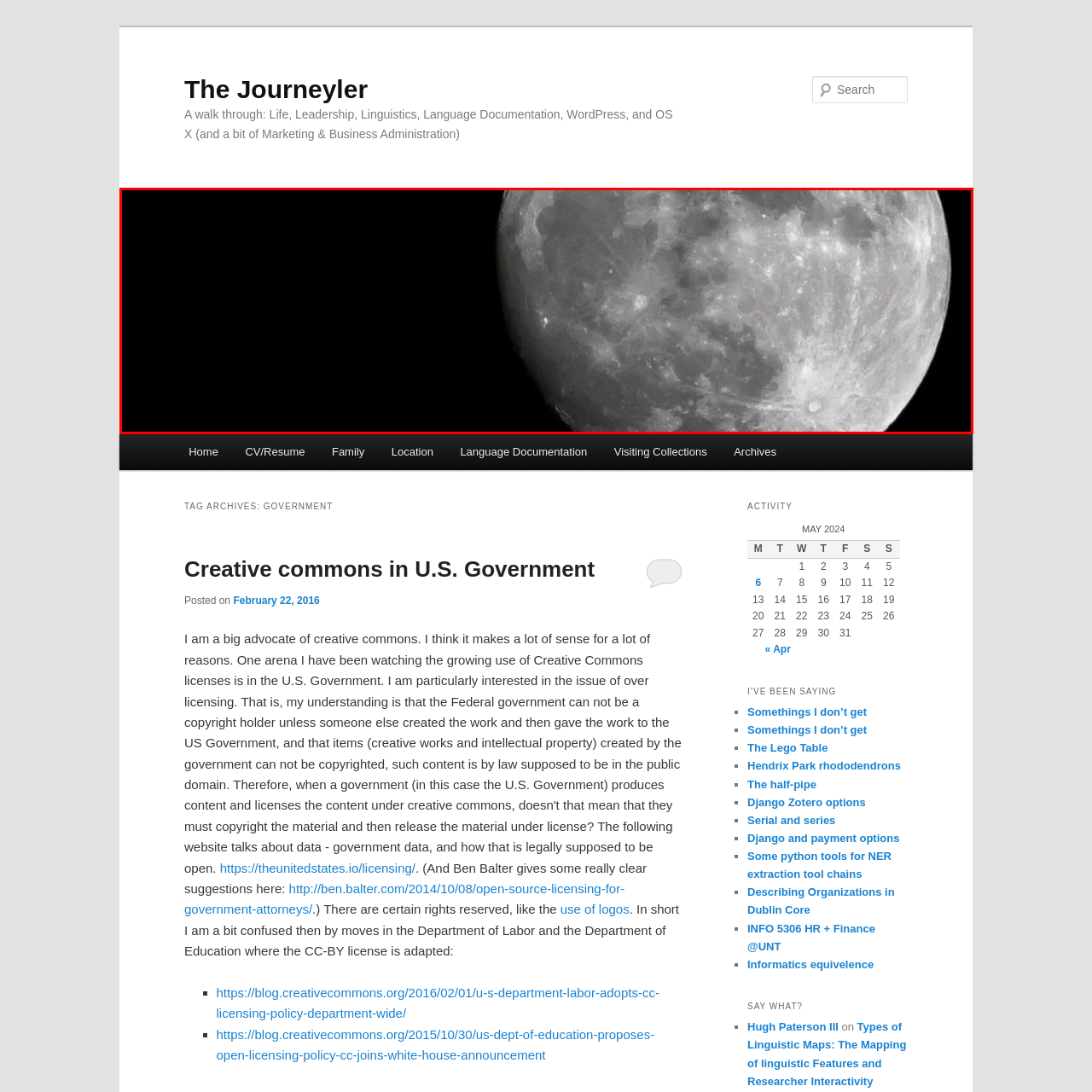Thoroughly describe the content of the image found within the red border.

This stunning image captures a detailed view of the moon, showcasing its rugged terrain and cratered surface against a deep black backdrop. The moon's various shades of gray reveal the intricate details of its landscape, while the illumination highlights the prominent features, including craters and maria, adding depth and texture to the scene. This celestial body, Earth's only natural satellite, has fascinated humanity for centuries, inspiring countless myths, exploration endeavors, and scientific studies. The contrast of the moon’s surface against the void of space emphasizes its beauty and complexity.